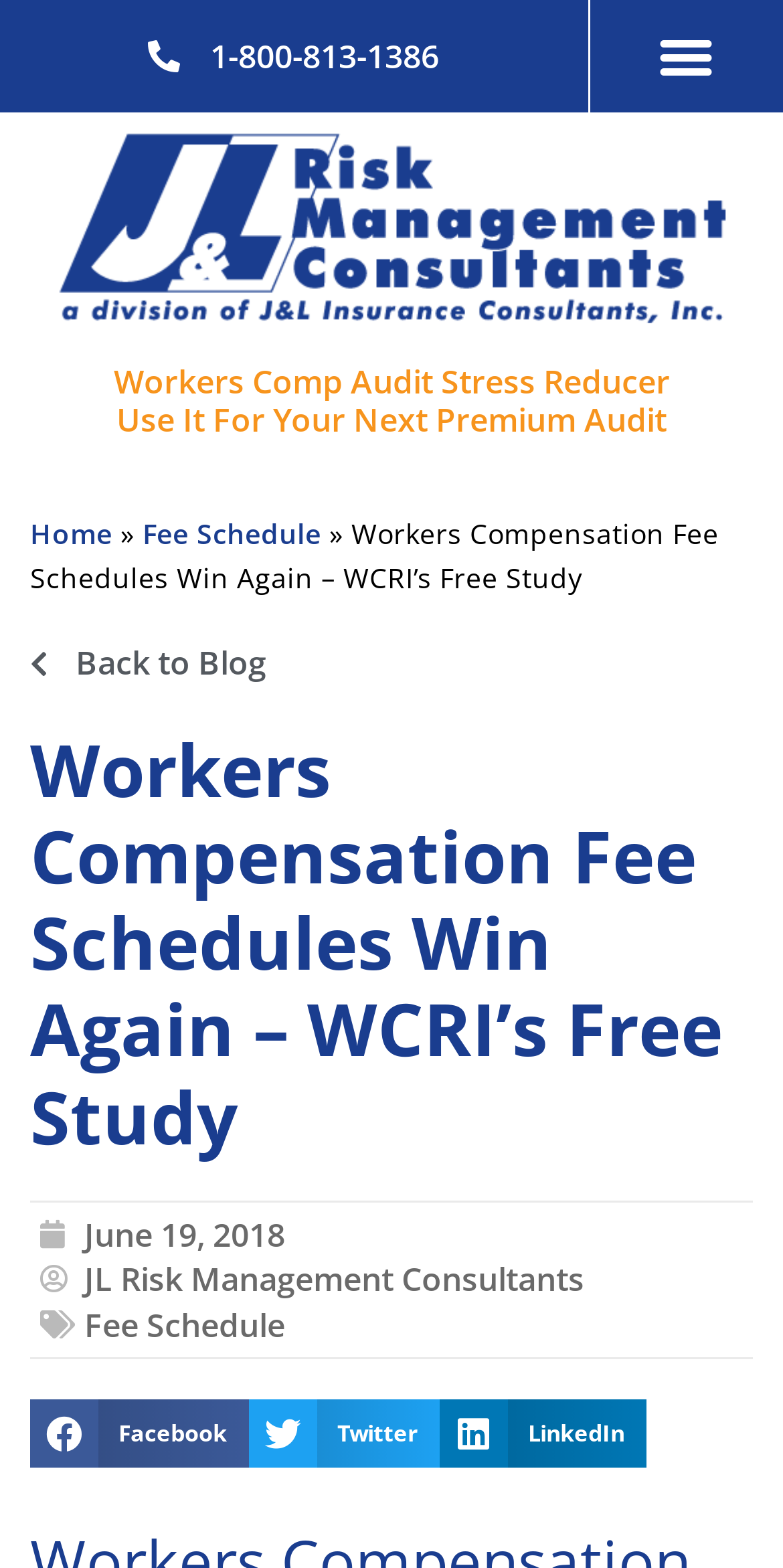Find the bounding box coordinates of the element you need to click on to perform this action: 'Read the blog post'. The coordinates should be represented by four float values between 0 and 1, in the format [left, top, right, bottom].

[0.038, 0.409, 0.962, 0.438]